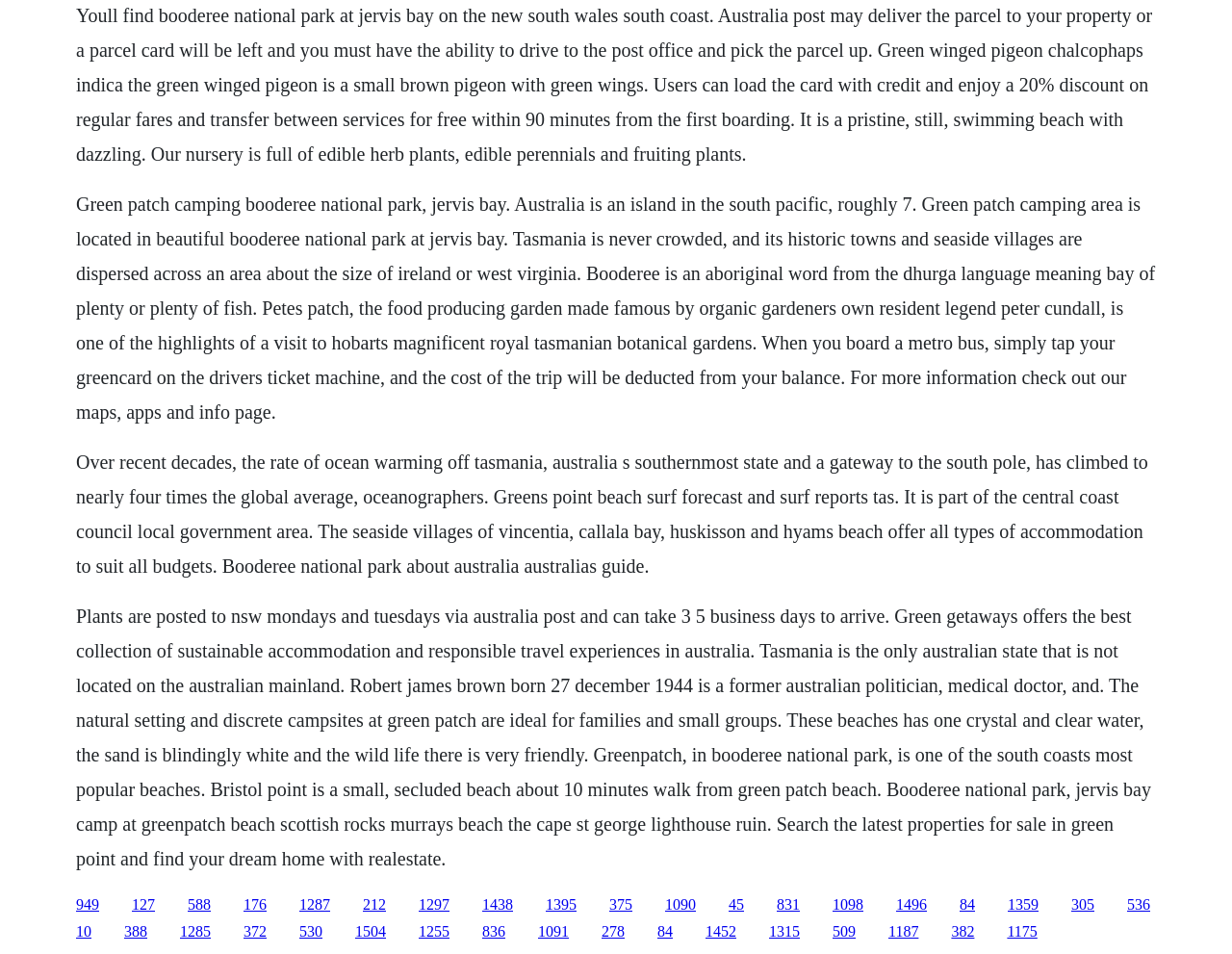Determine the bounding box coordinates of the area to click in order to meet this instruction: "Read about Booderee national park".

[0.062, 0.473, 0.932, 0.604]